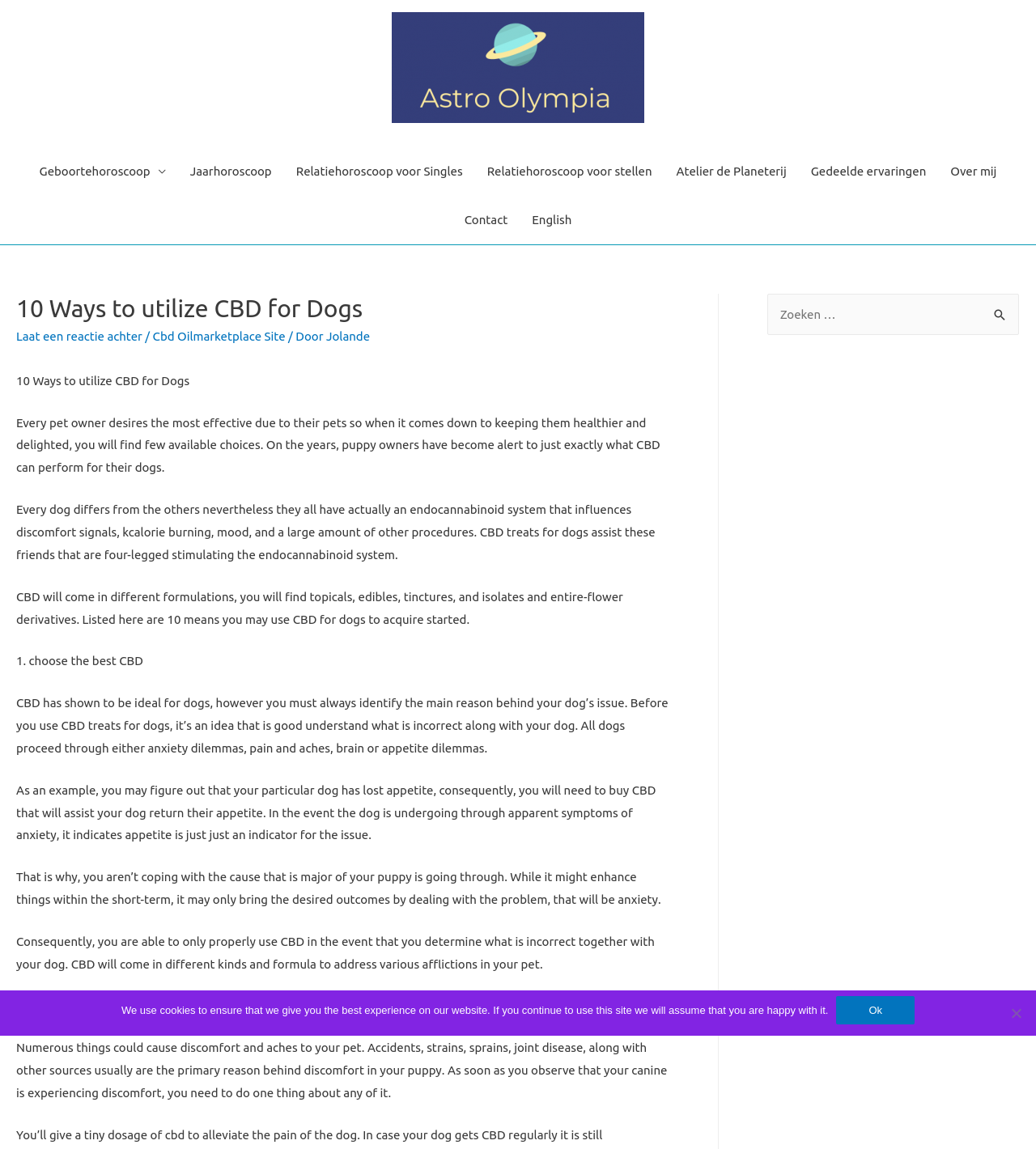Analyze the image and provide a detailed answer to the question: What is the author of the article?

The author of the article can be determined by looking at the link 'Jolande' under the 'HeaderAsNonLandmark' element, which indicates that Jolande is the author of the article.